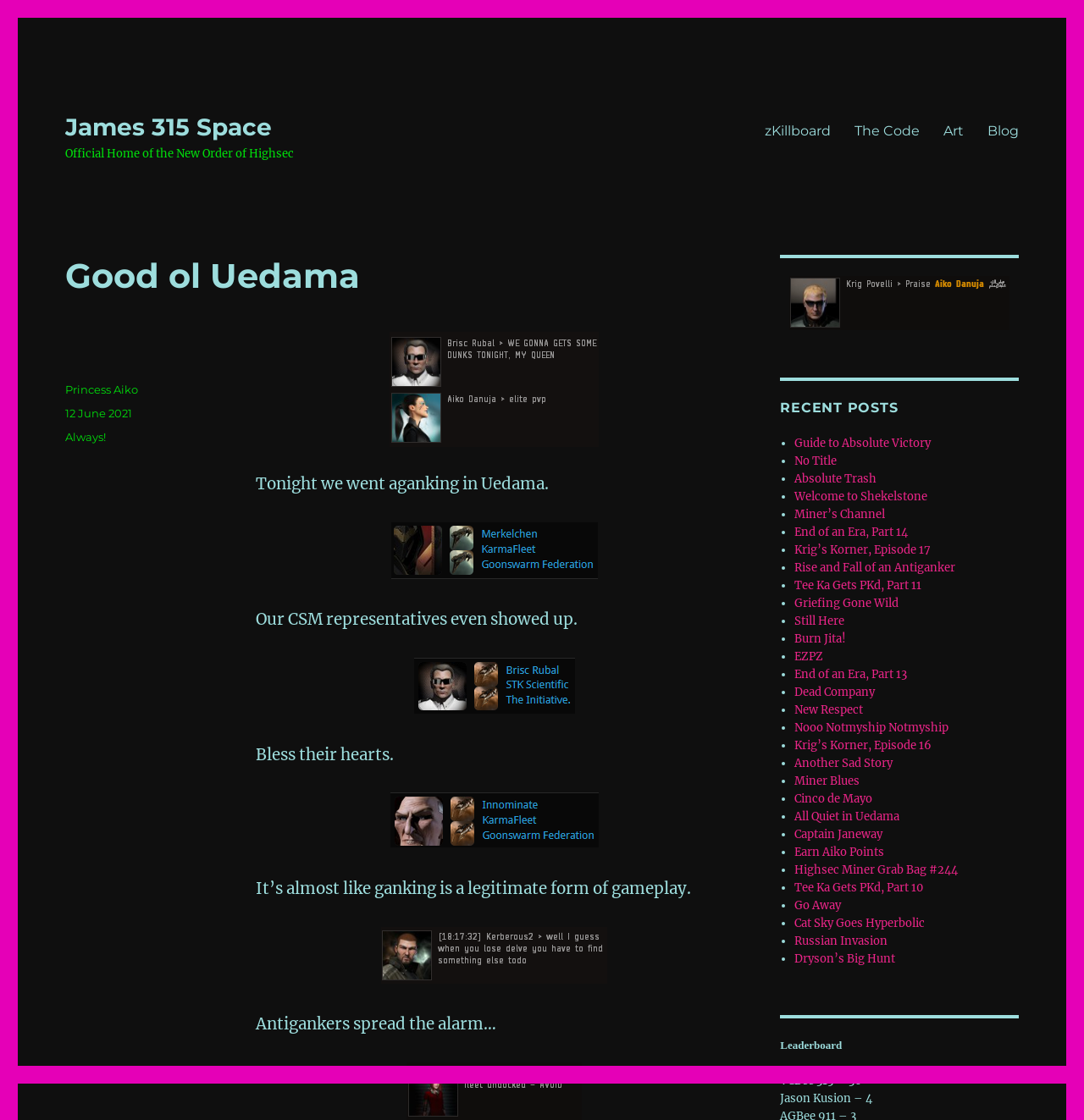Answer the question below using just one word or a short phrase: 
What is the name of the blog?

James 315 Space